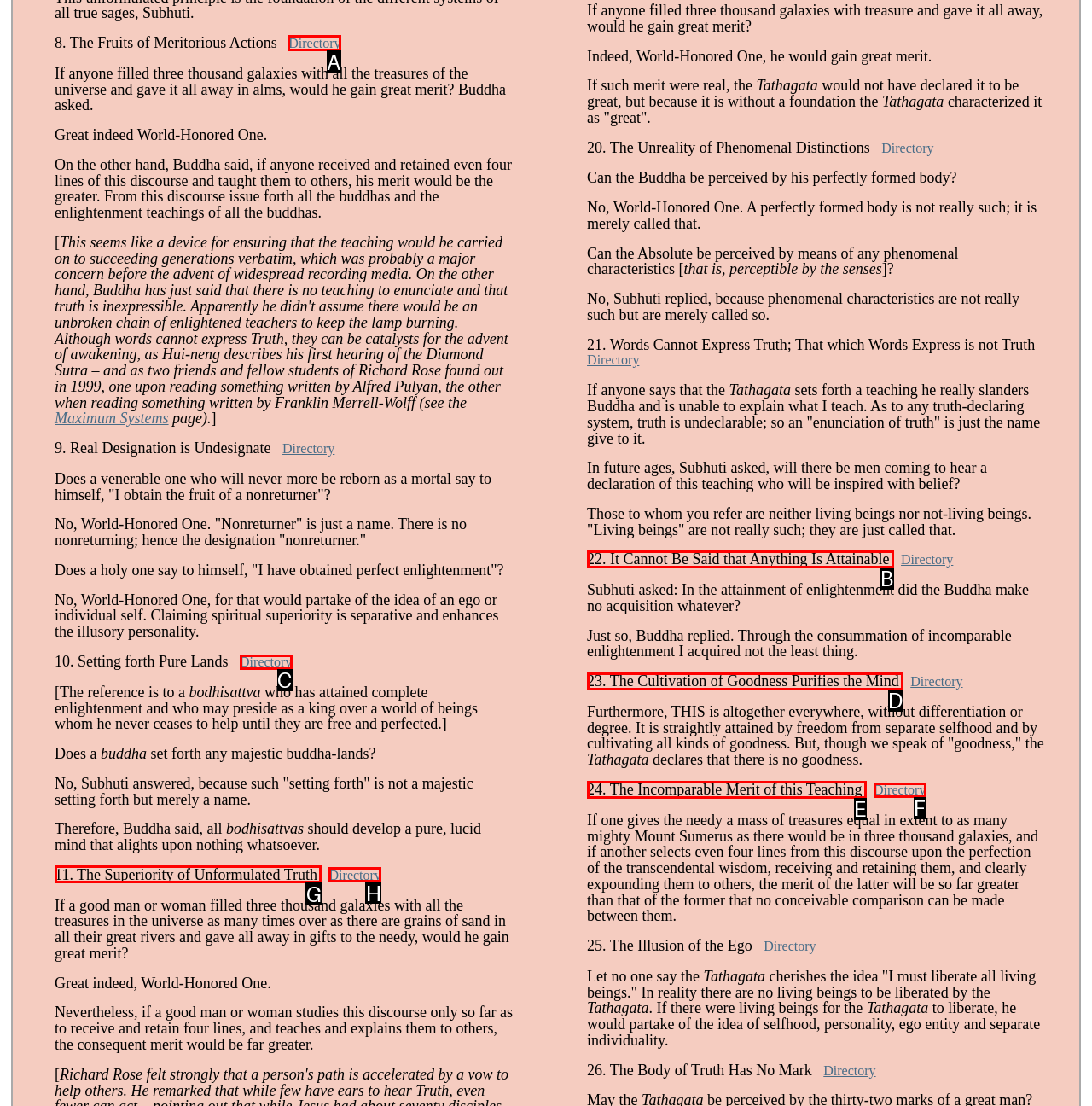Identify the correct choice to execute this task: click Directory
Respond with the letter corresponding to the right option from the available choices.

A